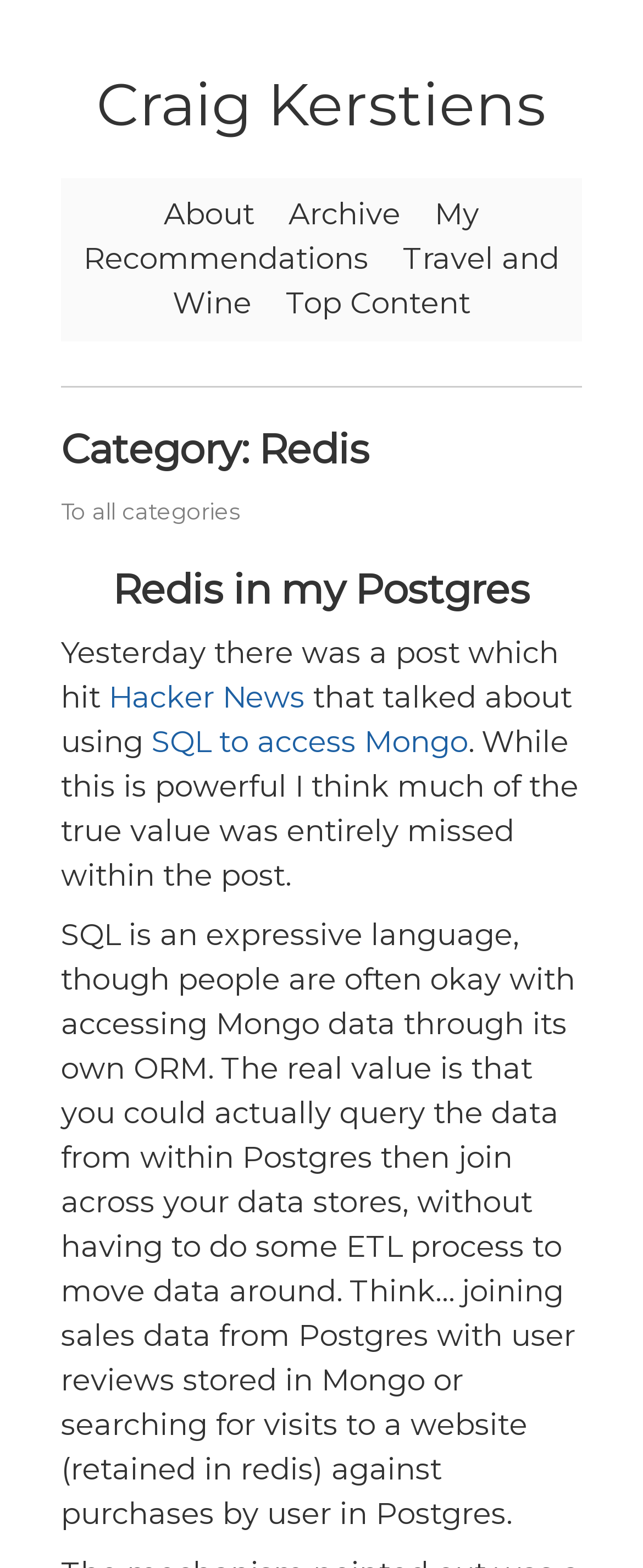Provide a short answer to the following question with just one word or phrase: What is the author's name?

Craig Kerstiens